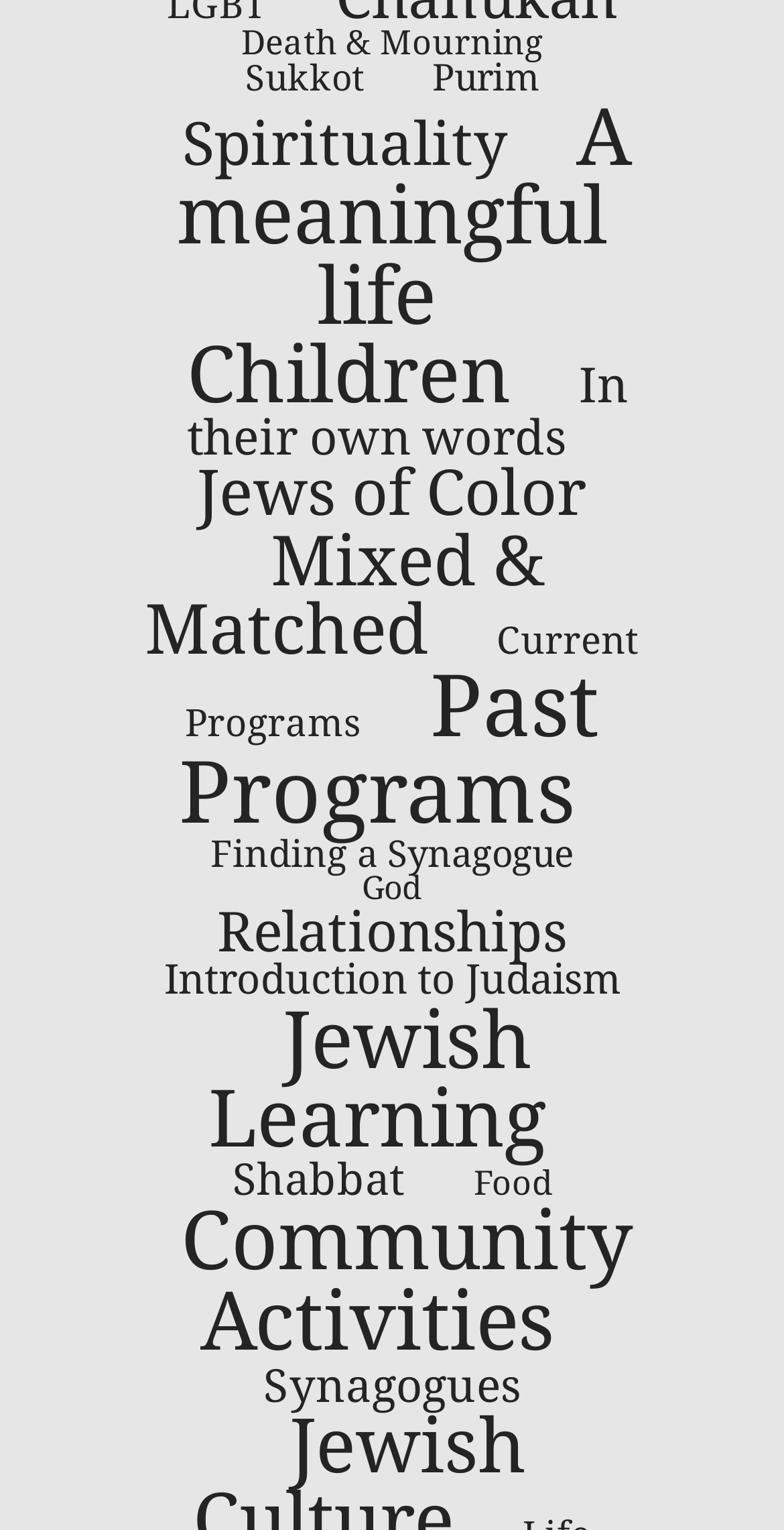Provide a one-word or brief phrase answer to the question:
What is the topic that appears at the bottom of the webpage?

Community Activities